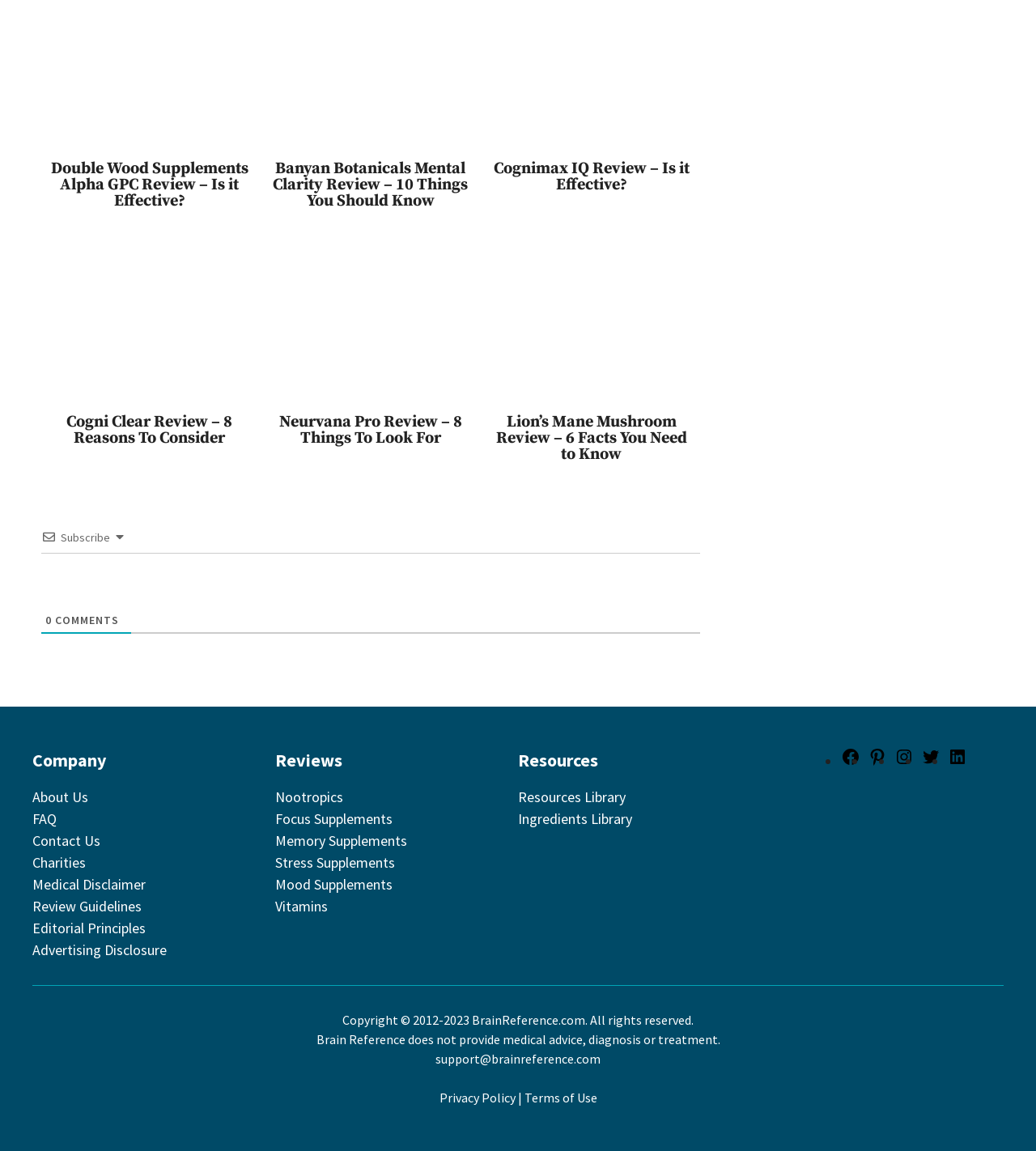Highlight the bounding box coordinates of the element you need to click to perform the following instruction: "Visit the 'About Us' page."

[0.031, 0.684, 0.085, 0.7]